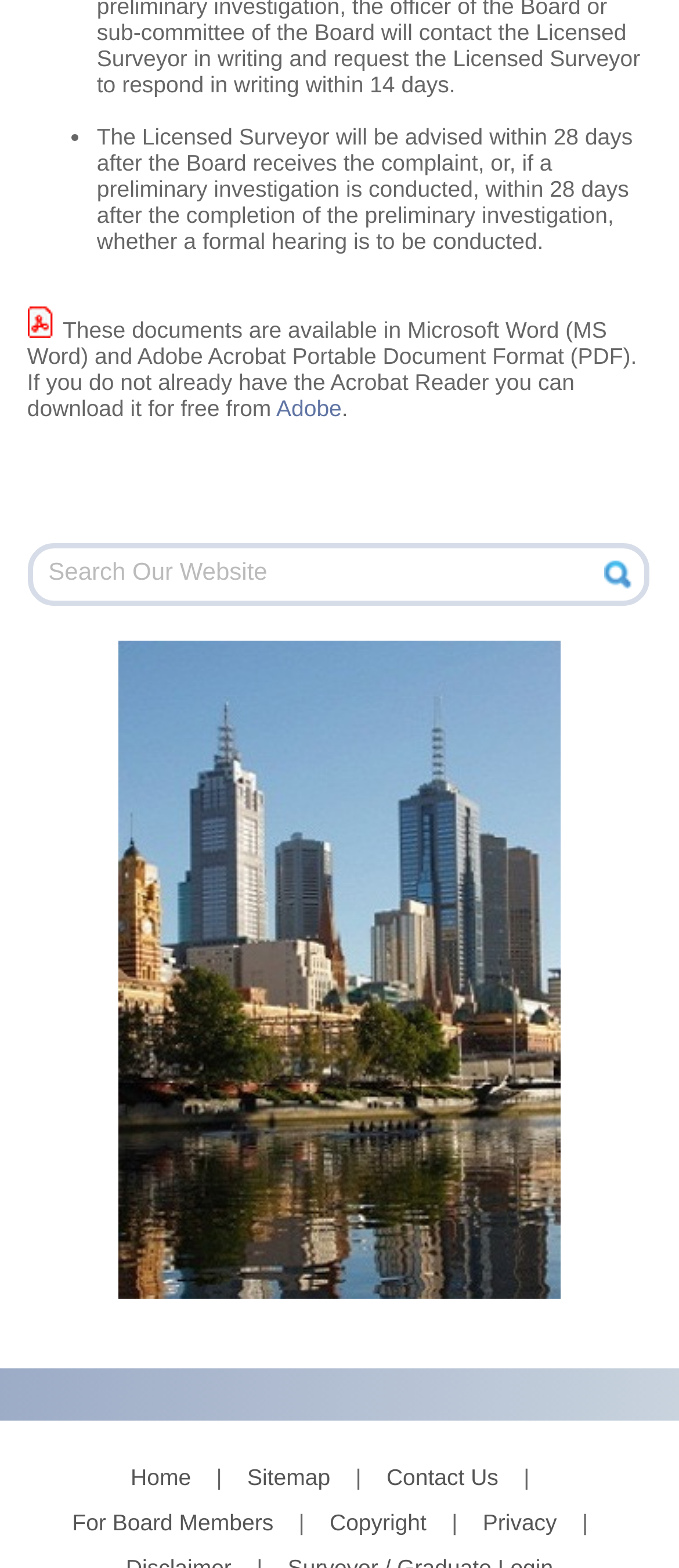Please identify the bounding box coordinates of the element that needs to be clicked to execute the following command: "Go to Home". Provide the bounding box using four float numbers between 0 and 1, formatted as [left, top, right, bottom].

[0.192, 0.933, 0.281, 0.95]